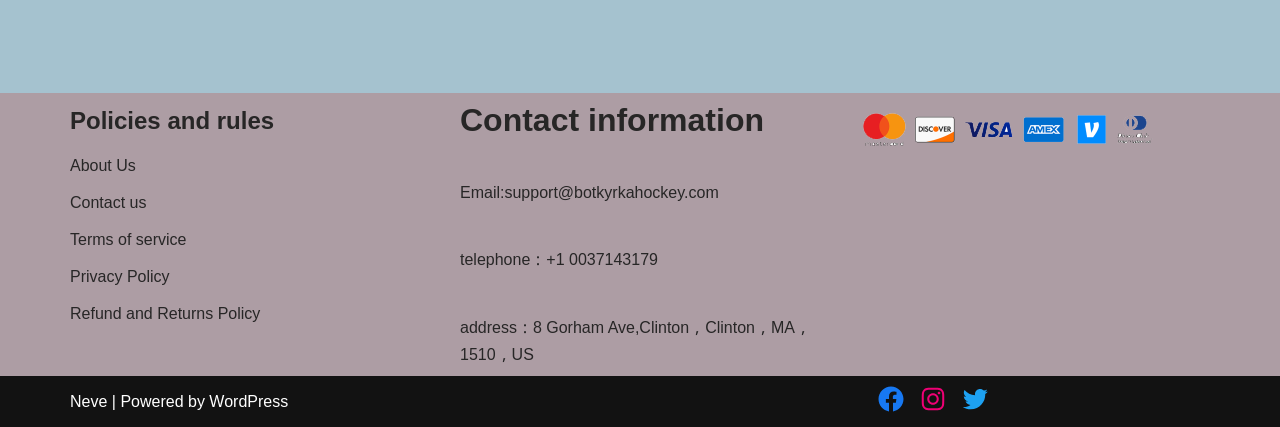Using the description: "Twitter", determine the UI element's bounding box coordinates. Ensure the coordinates are in the format of four float numbers between 0 and 1, i.e., [left, top, right, bottom].

[0.75, 0.899, 0.773, 0.969]